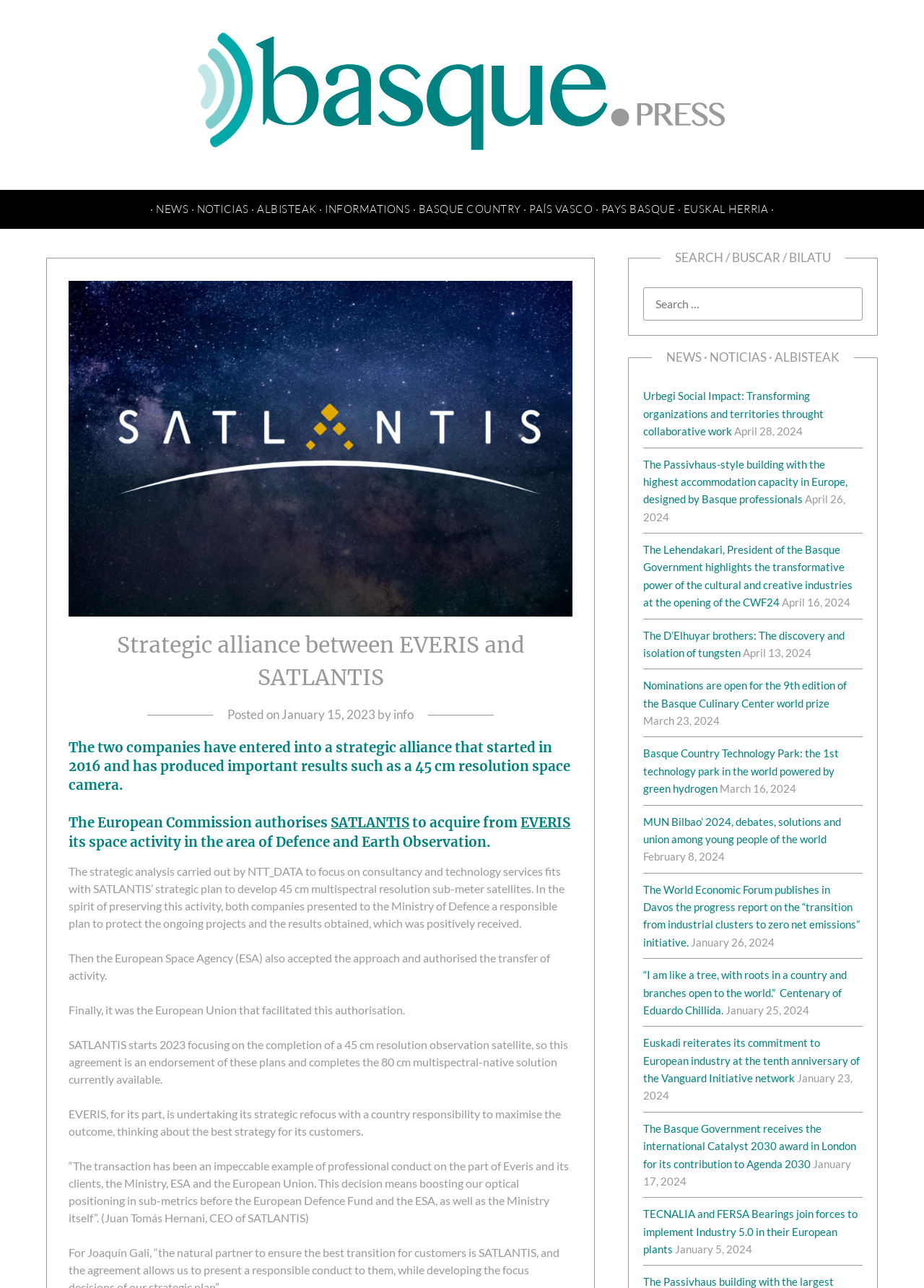What is the resolution of the space camera developed by the strategic alliance?
From the screenshot, supply a one-word or short-phrase answer.

45 cm